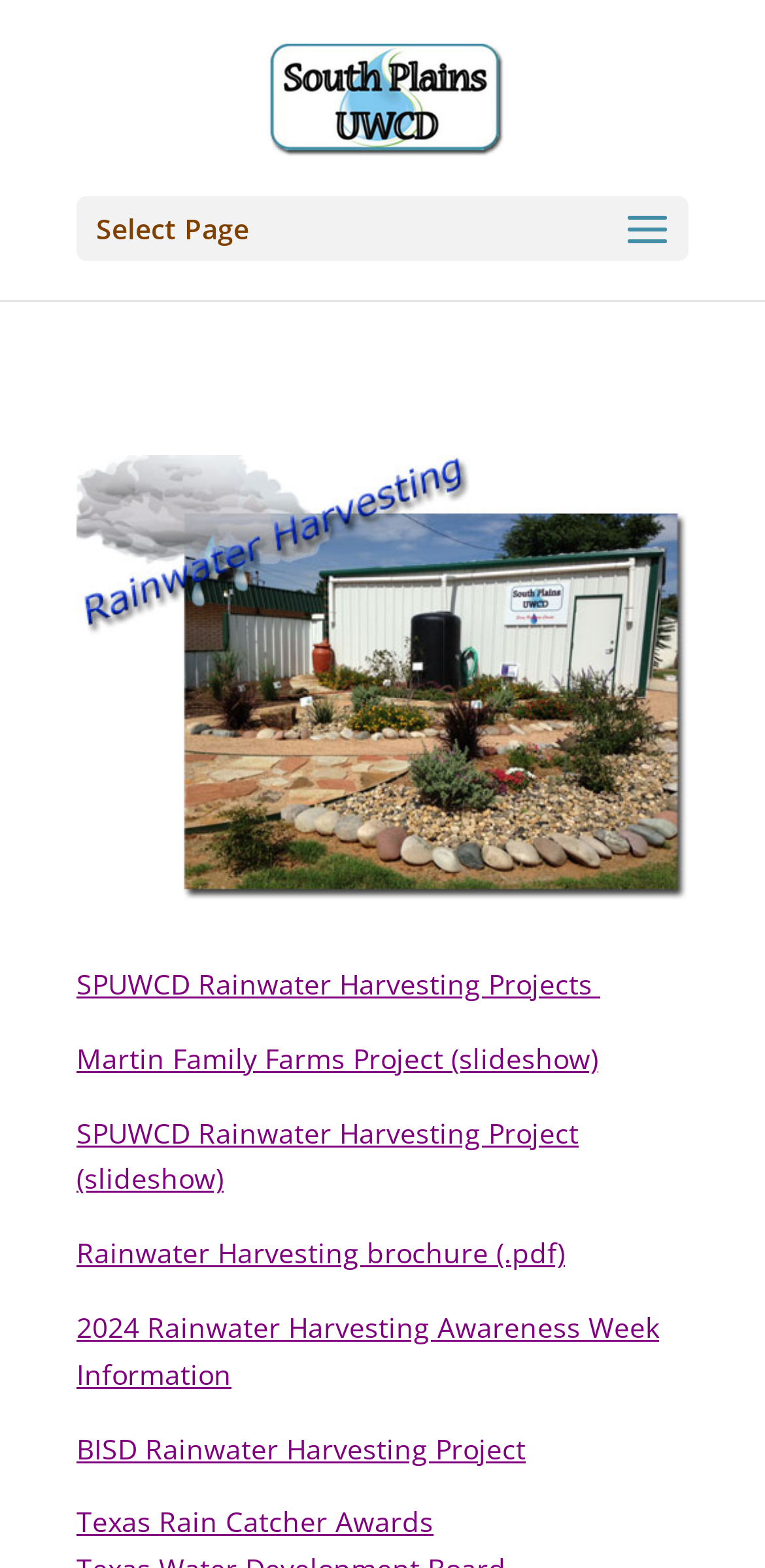Detail the various sections and features of the webpage.

The webpage is about Rainwater Harvesting, specifically related to the South Plains Underground Water District. At the top, there is a logo of the South Plains Underground Water District, accompanied by a link to the organization's website. Below the logo, there is a dropdown menu labeled "Select Page".

The main content of the webpage is a list of links and resources related to rainwater harvesting projects. There are six links in total, each with a brief description. The first link is to SPUWCD Rainwater Harvesting Projects, followed by links to specific projects such as Martin Family Farms Project and BISD Rainwater Harvesting Project. There is also a link to a rainwater harvesting brochure, which is available as a PDF download. Additionally, there is a link to information about the 2024 Rainwater Harvesting Awareness Week and the Texas Rain Catcher Awards.

The links are arranged vertically, with the first link at the top and the last link at the bottom. Each link has a brief description or title, and some of them have additional text or icons, such as "(slideshow)" or ".pdf". Overall, the webpage appears to be a resource page for rainwater harvesting projects and initiatives related to the South Plains Underground Water District.